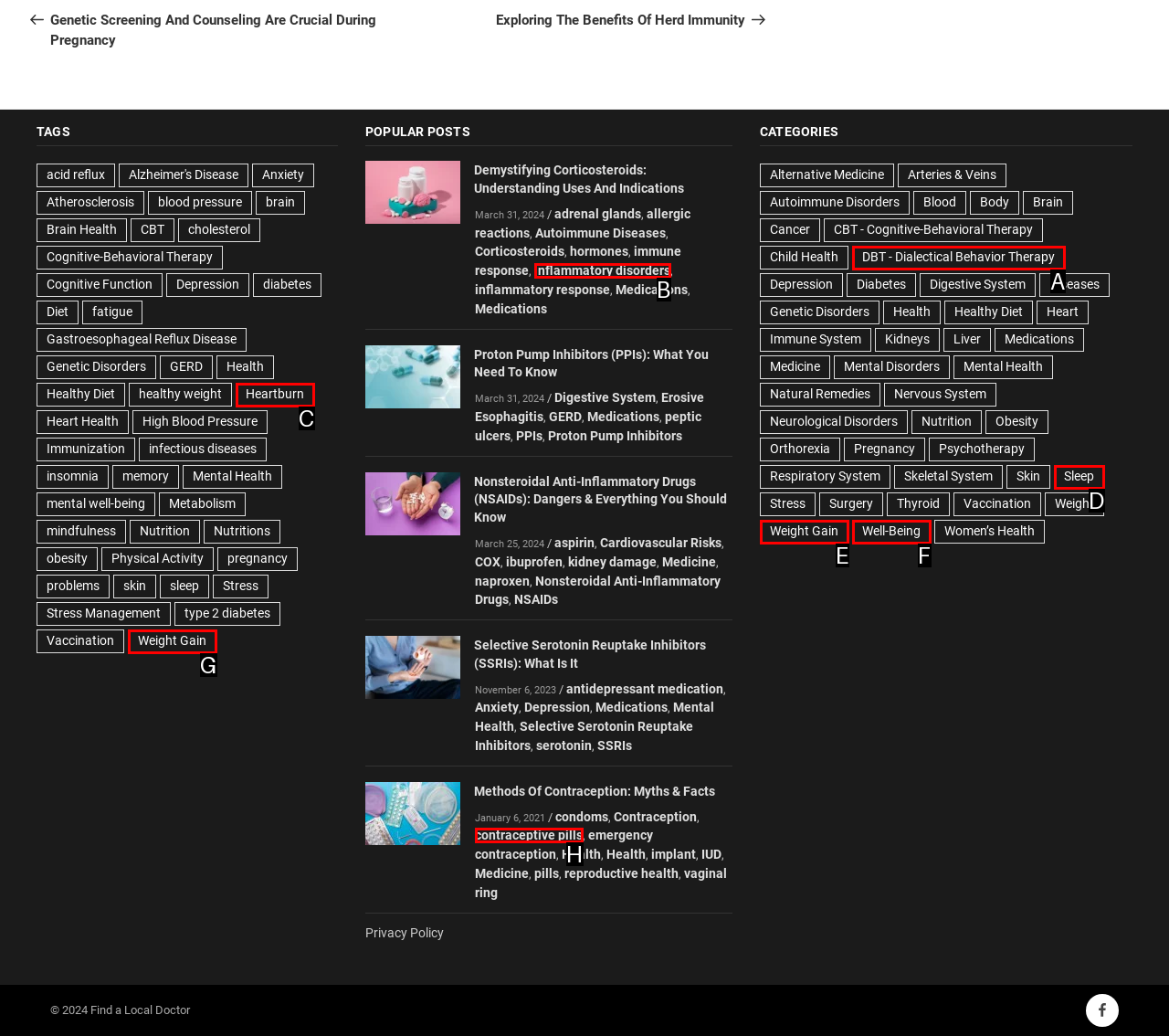Pick the HTML element that corresponds to the description: Well-Being
Answer with the letter of the correct option from the given choices directly.

F